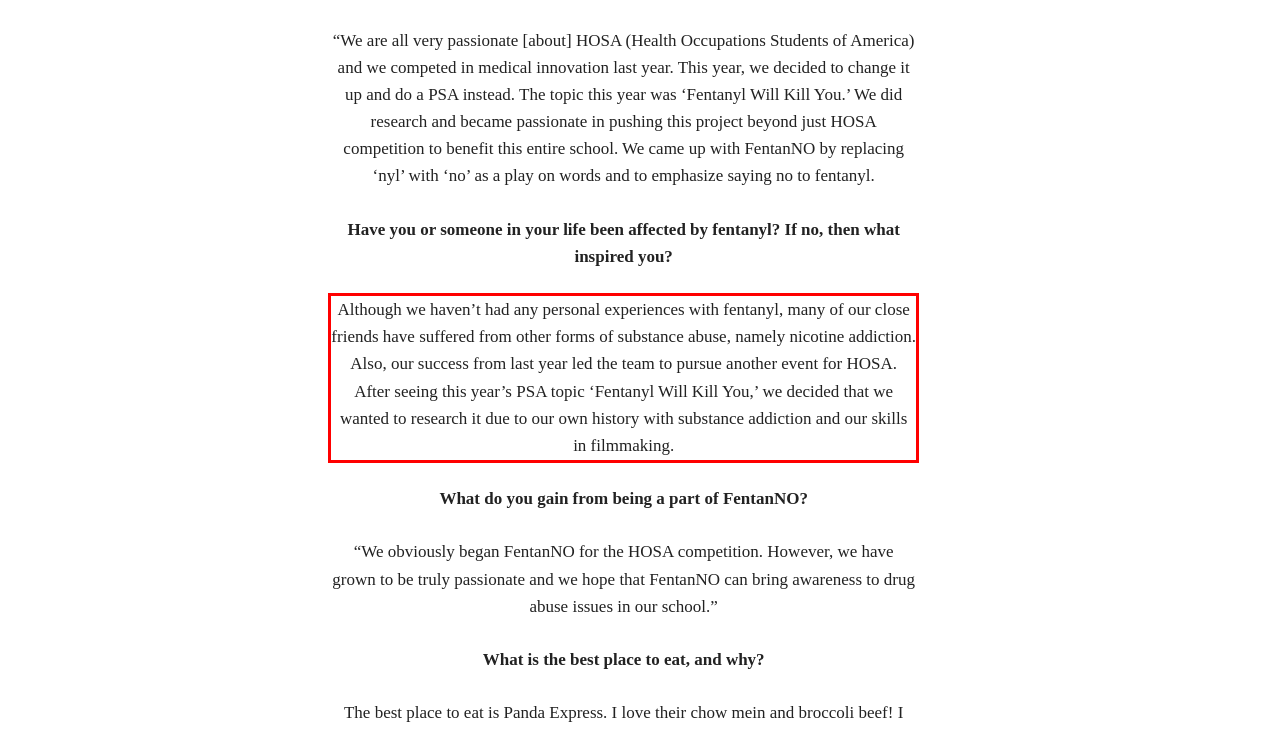In the screenshot of the webpage, find the red bounding box and perform OCR to obtain the text content restricted within this red bounding box.

Although we haven’t had any personal experiences with fentanyl, many of our close friends have suffered from other forms of substance abuse, namely nicotine addiction. Also, our success from last year led the team to pursue another event for HOSA. After seeing this year’s PSA topic ‘Fentanyl Will Kill You,’ we decided that we wanted to research it due to our own history with substance addiction and our skills in filmmaking.